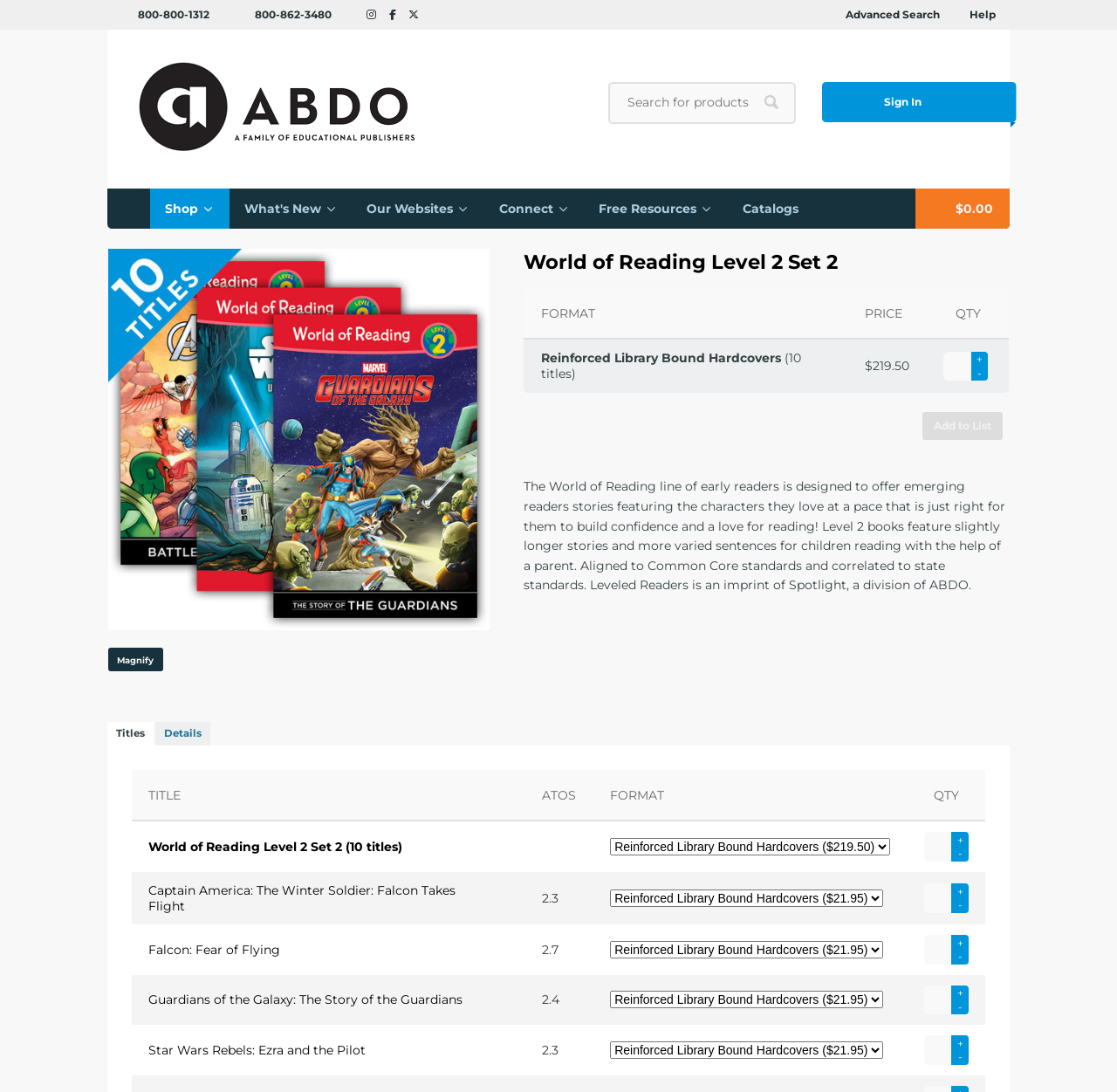How many products are listed in the table?
Based on the screenshot, provide a one-word or short-phrase response.

3